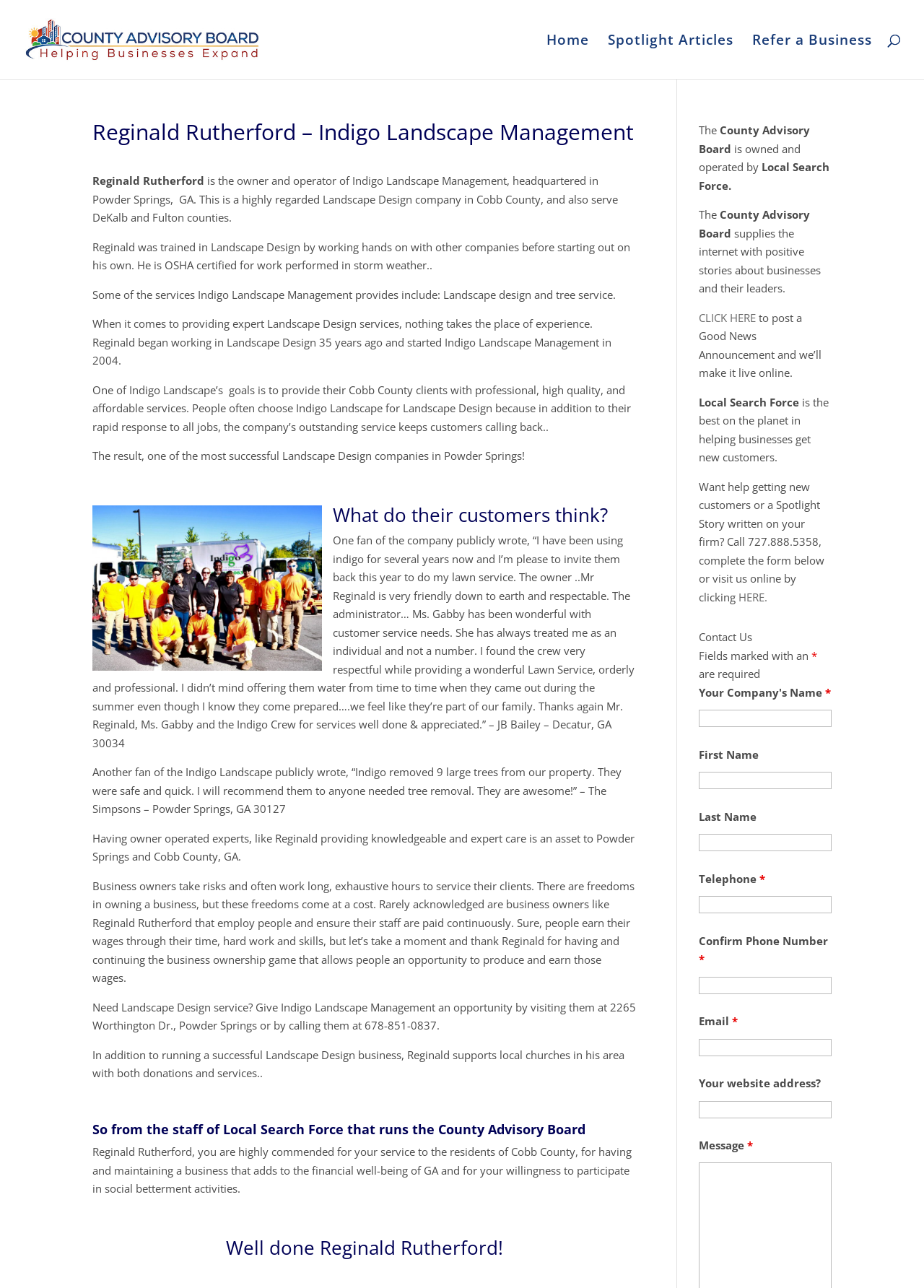Determine the bounding box coordinates of the region I should click to achieve the following instruction: "Click the 'CLICK HERE' link". Ensure the bounding box coordinates are four float numbers between 0 and 1, i.e., [left, top, right, bottom].

[0.756, 0.241, 0.818, 0.252]